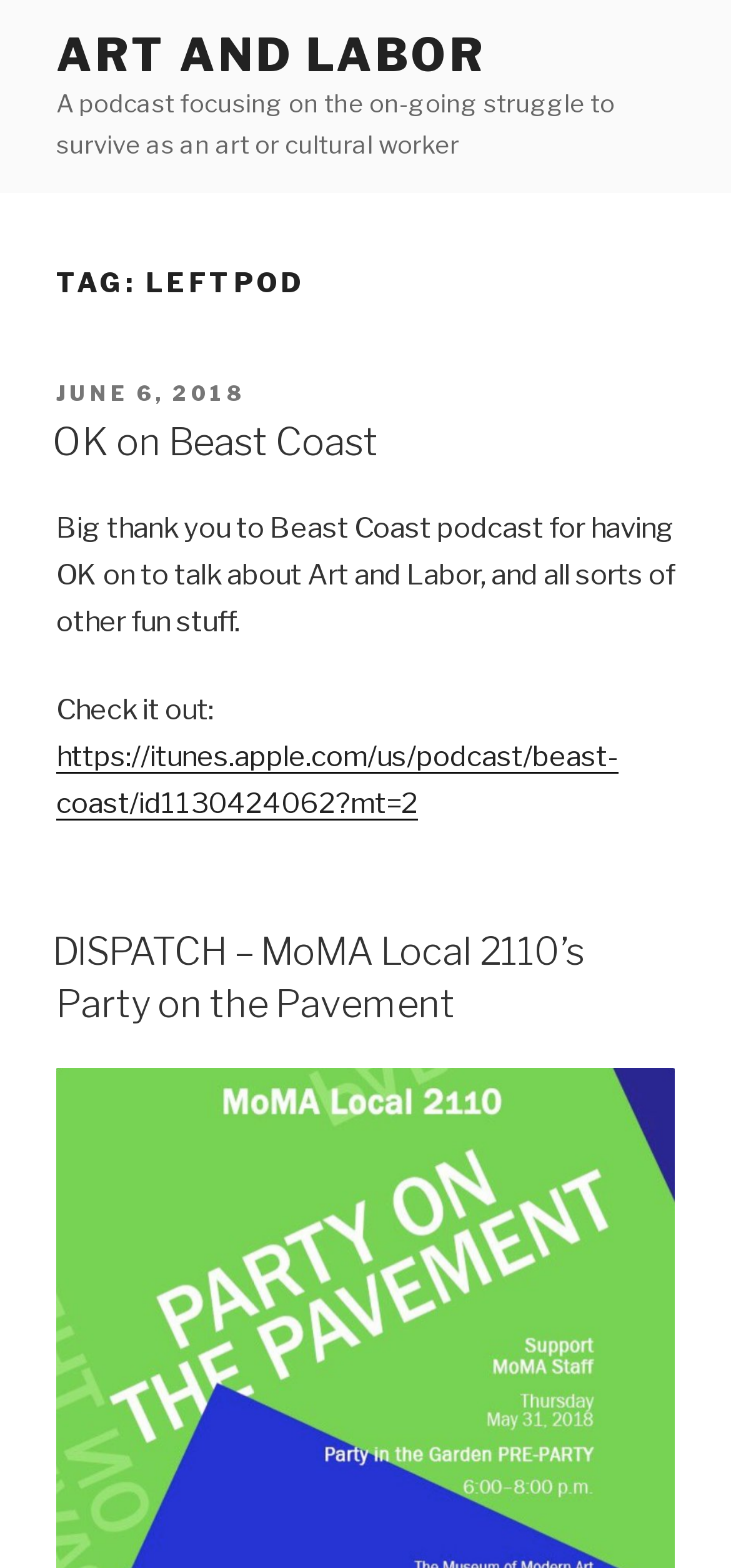What is the URL of the podcast?
Please provide a single word or phrase as the answer based on the screenshot.

https://itunes.apple.com/us/podcast/beast-coast/id1130424062?mt=2